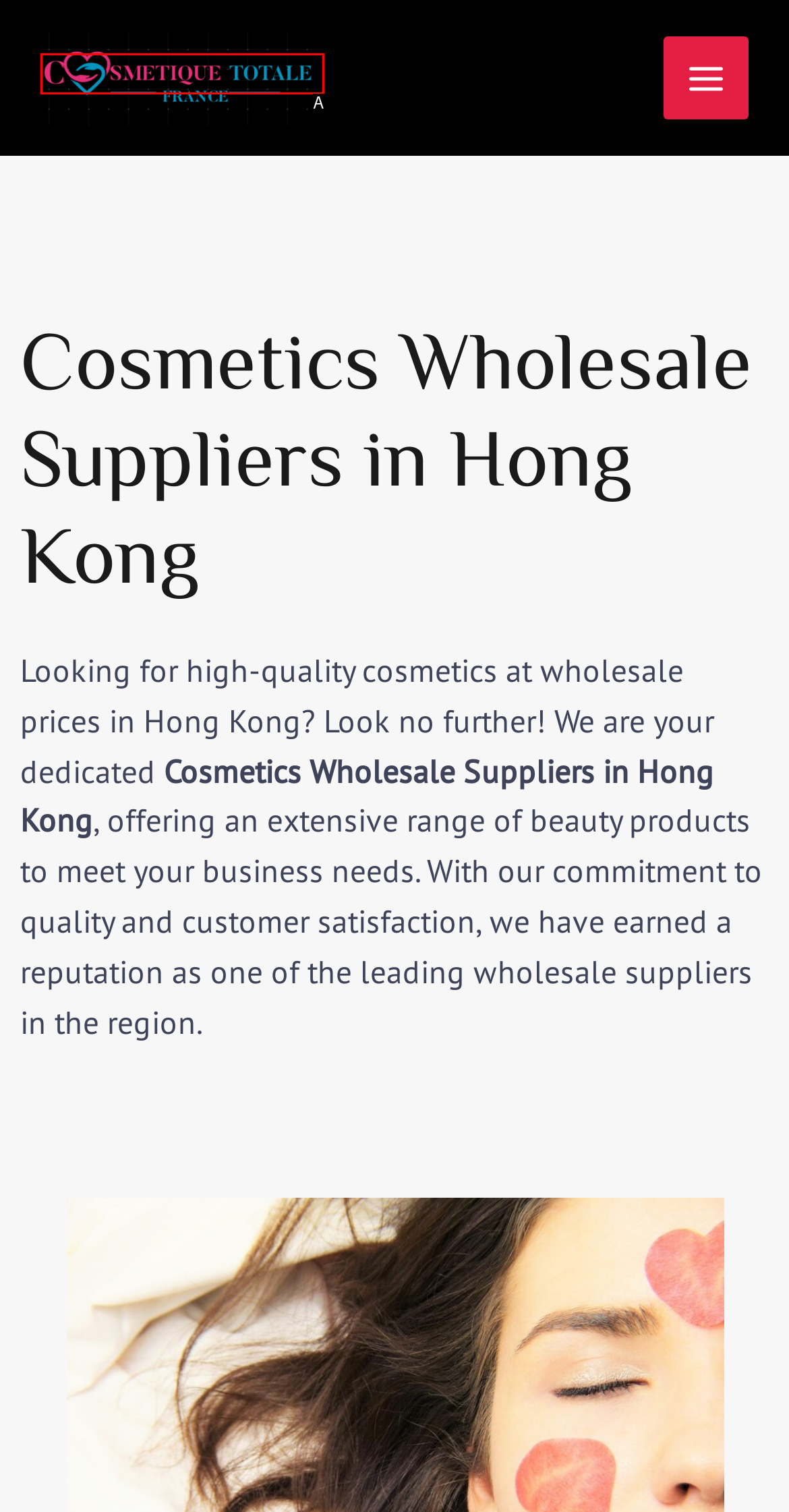Identify which HTML element aligns with the description: alt="COSMETIQUE TOTALE FRANCE"
Answer using the letter of the correct choice from the options available.

A